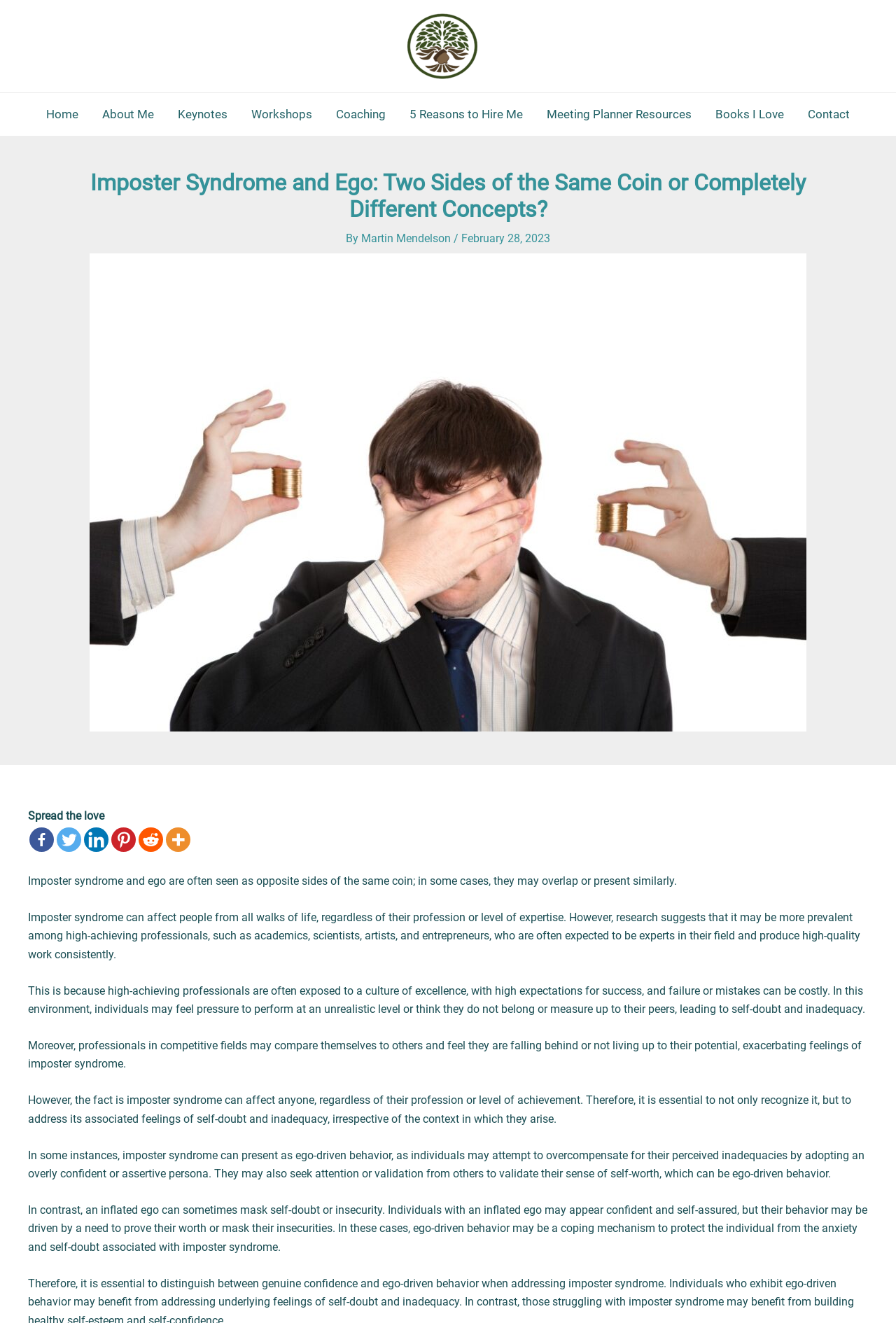What is the date of the article?
Based on the image, answer the question in a detailed manner.

The date of the article can be found by looking at the text next to the author's name, which is 'February 28, 2023'.